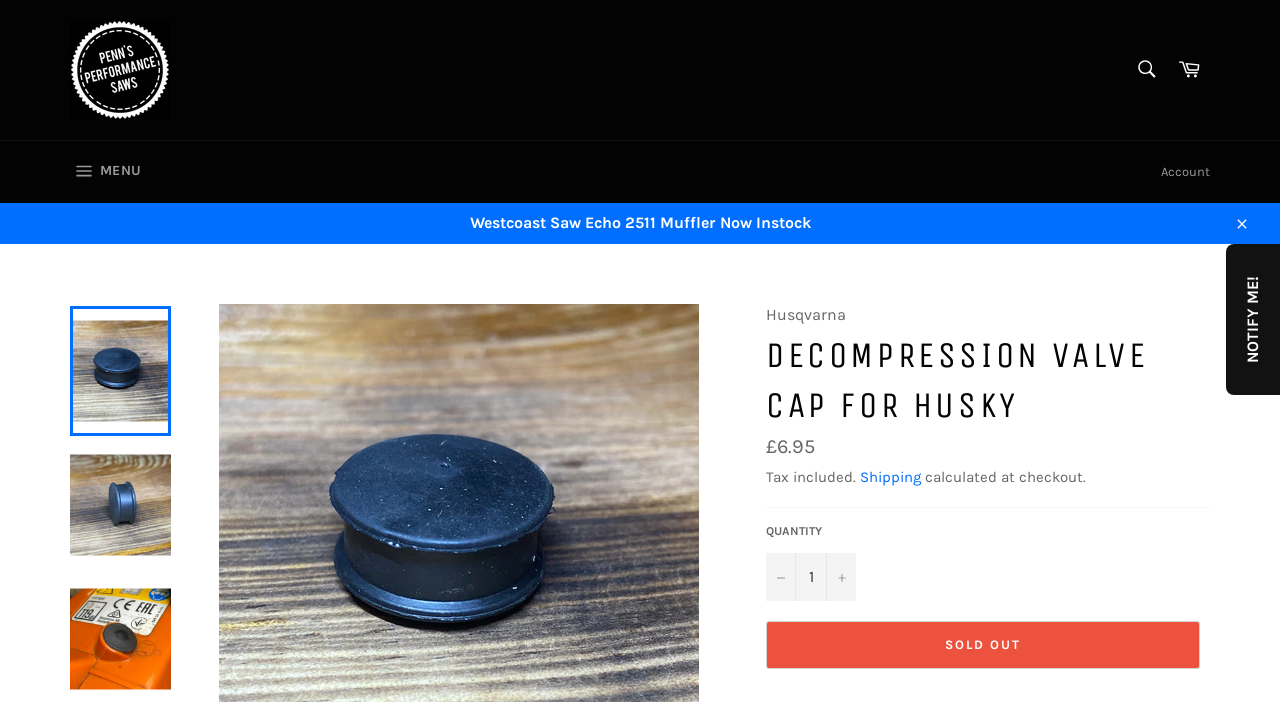Identify the bounding box coordinates of the HTML element based on this description: "parent_node: SEARCH aria-label="Search" name="q" placeholder="Search"".

[0.877, 0.068, 0.912, 0.132]